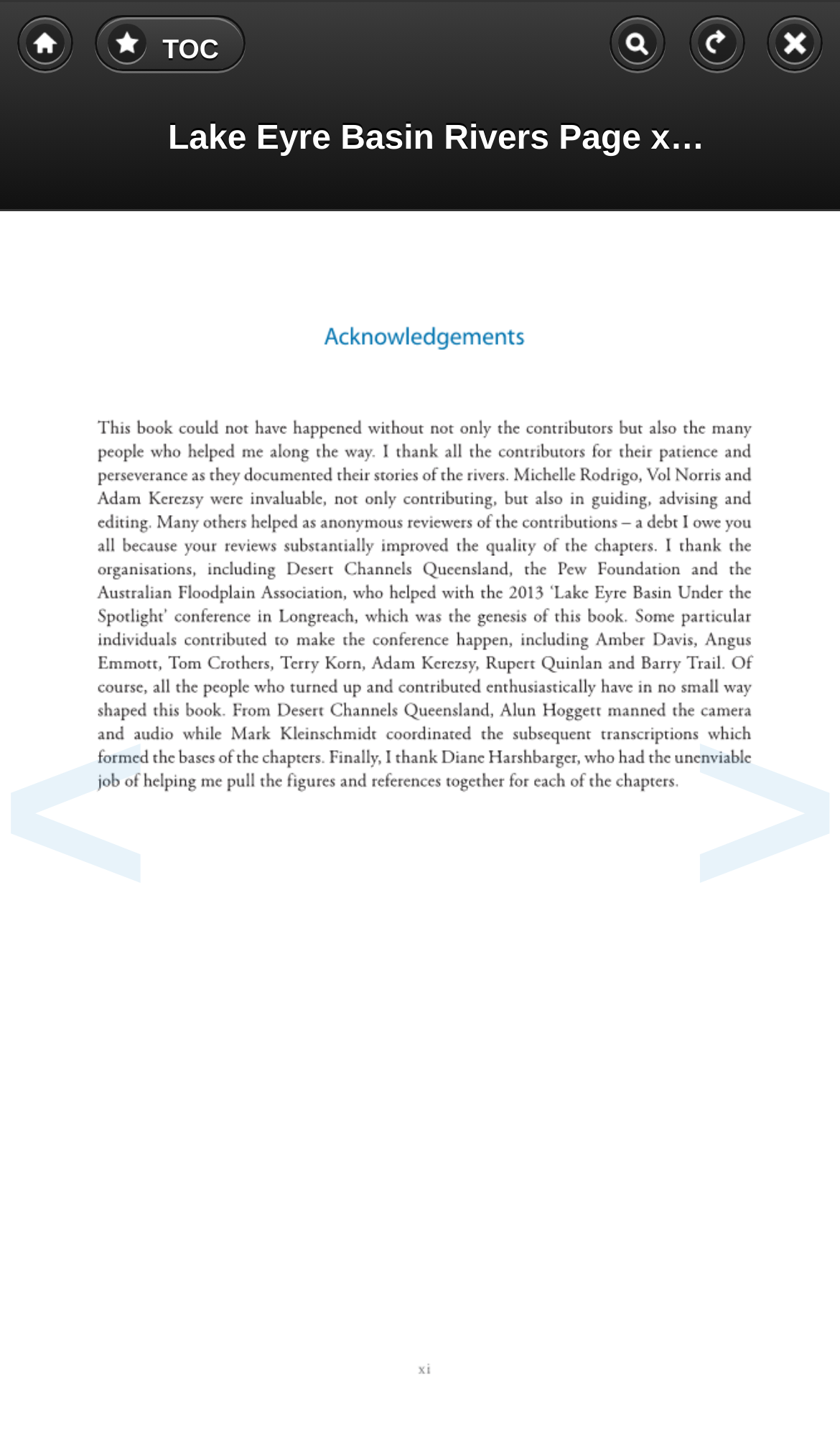Detail the features and information presented on the webpage.

The webpage is titled "Lake Eyre Basin Rivers Page xi (12 of 273)" and has a navigation menu at the top with links to "Home", "TOC", "Search", "Page", and "Exit". Below the navigation menu, there is a header section with the title "Lake Eyre Basin Rivers" and a subtitle "(12 of 273)".

The main content of the page is divided into a single section, which appears to be an acknowledgement or preface to a book or report. The text is arranged in paragraphs, with the first paragraph starting with "This book could not have happened without..." and expressing gratitude to contributors and others who helped with the project.

There are no images on the page, only text. The text is arranged in a single column, with no clear headings or subheadings. The font size and style appear to be consistent throughout the page.

At the bottom of the page, there is a small footer section with the text "xi" centered horizontally.